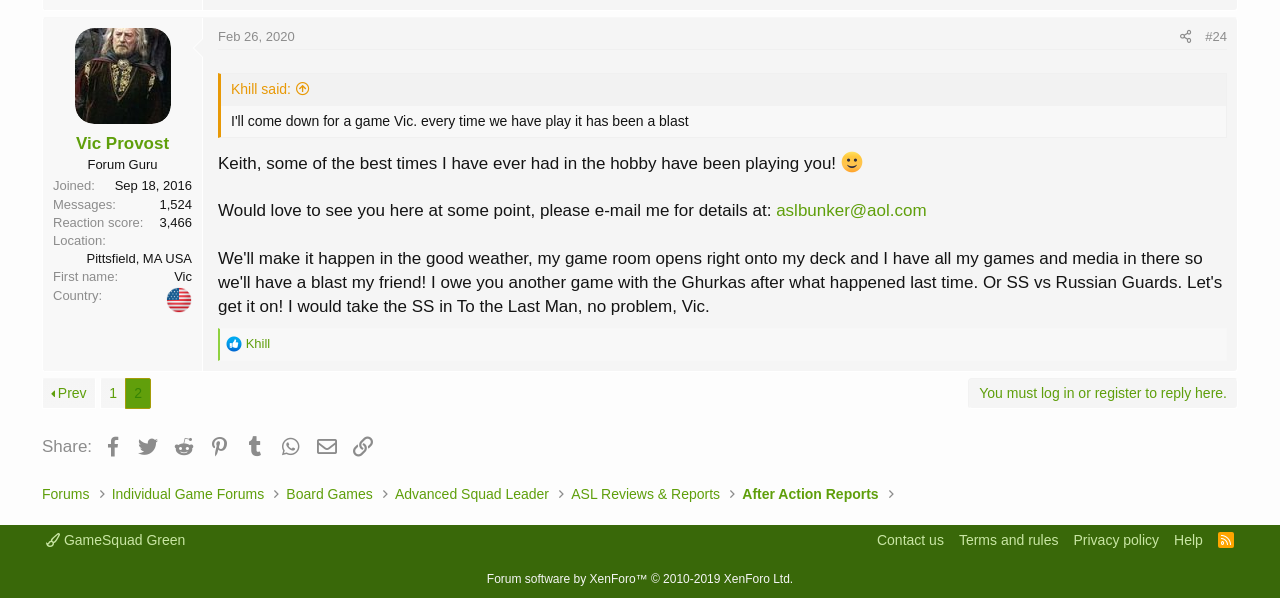What is the reaction score of the user?
We need a detailed and meticulous answer to the question.

The reaction score of the user can be found in the DescriptionList section, where it is mentioned as 'Reaction score' with a detail of '3,466'.